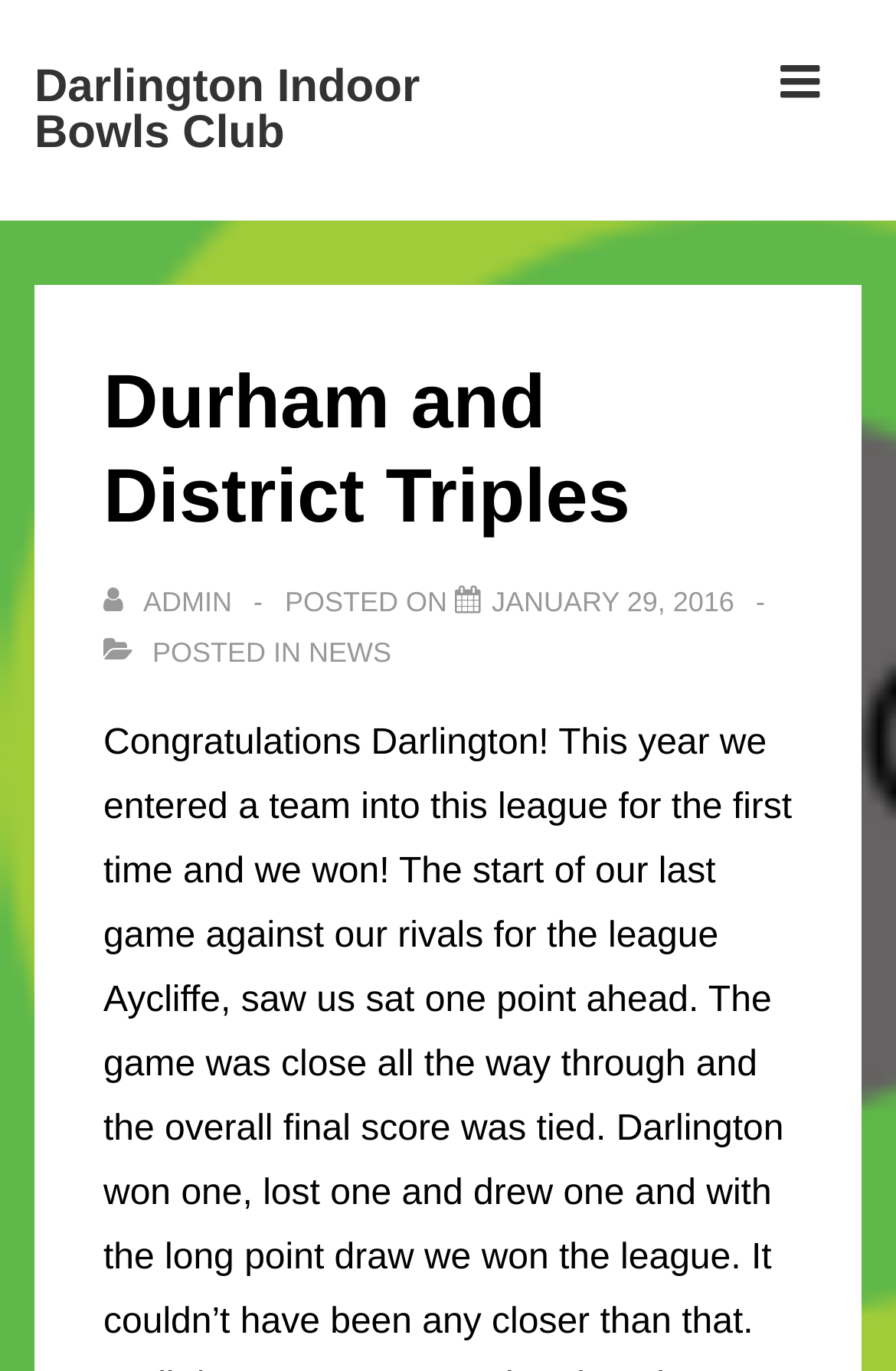What is the name of the club?
Based on the visual information, provide a detailed and comprehensive answer.

The name of the club can be found in the link at the top of the page, which says 'Darlington Indoor Bowls Club'.